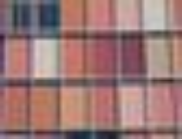What technique is suggested by the pattern?
Please give a detailed and elaborate answer to the question.

Upon examining the intricate arrangement of colors and patterns in the image, I infer that the textile pattern suggests a meticulous weaving technique, often associated with traditional textiles. This level of craftsmanship and attention to detail implies a high degree of skill and expertise in weaving.